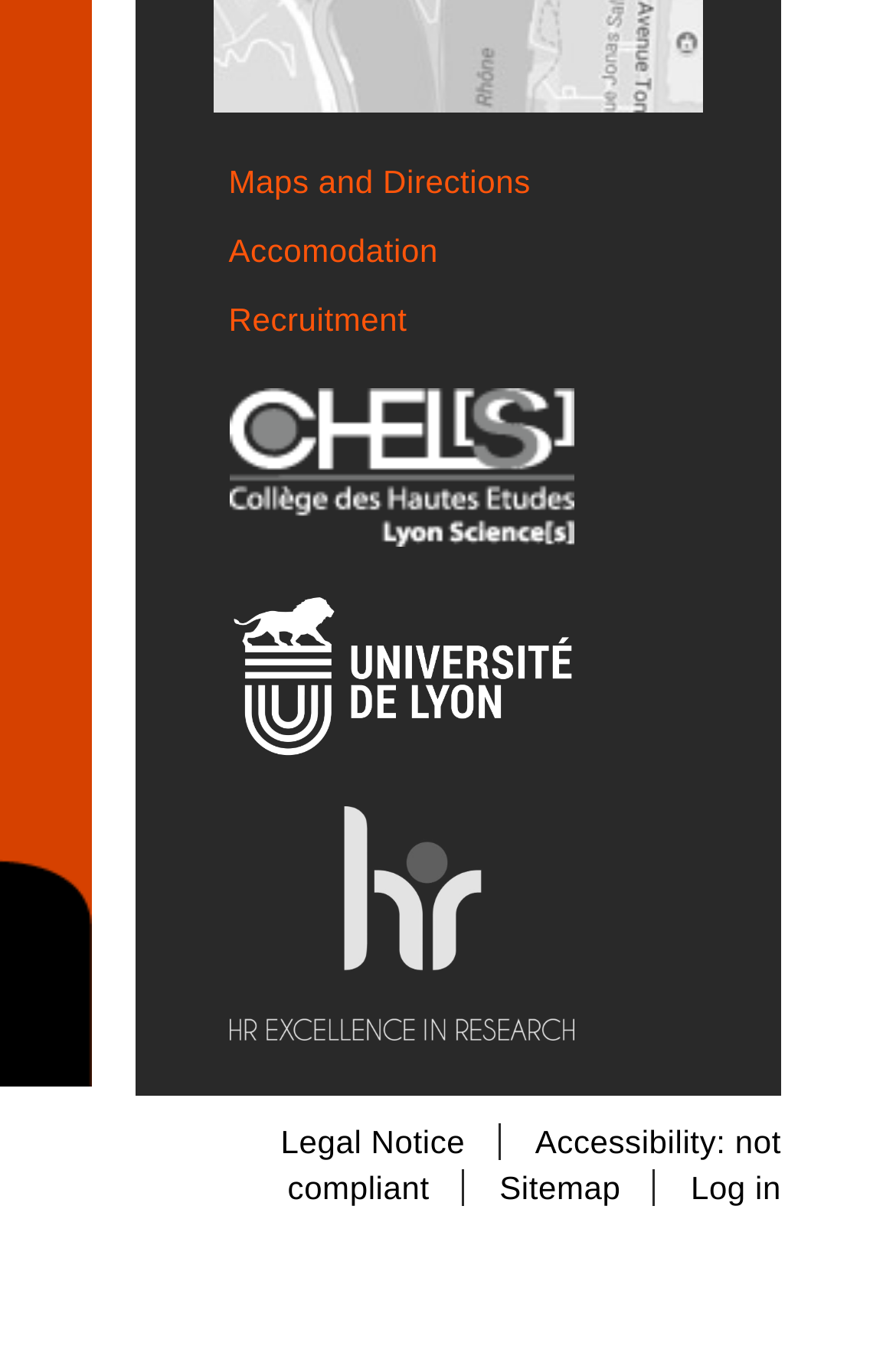What is the topmost link on the webpage?
Please provide a comprehensive answer based on the contents of the image.

By analyzing the bounding box coordinates, I found that the link 'Maps and Directions' has the smallest y1 value, which indicates it is located at the top of the webpage.